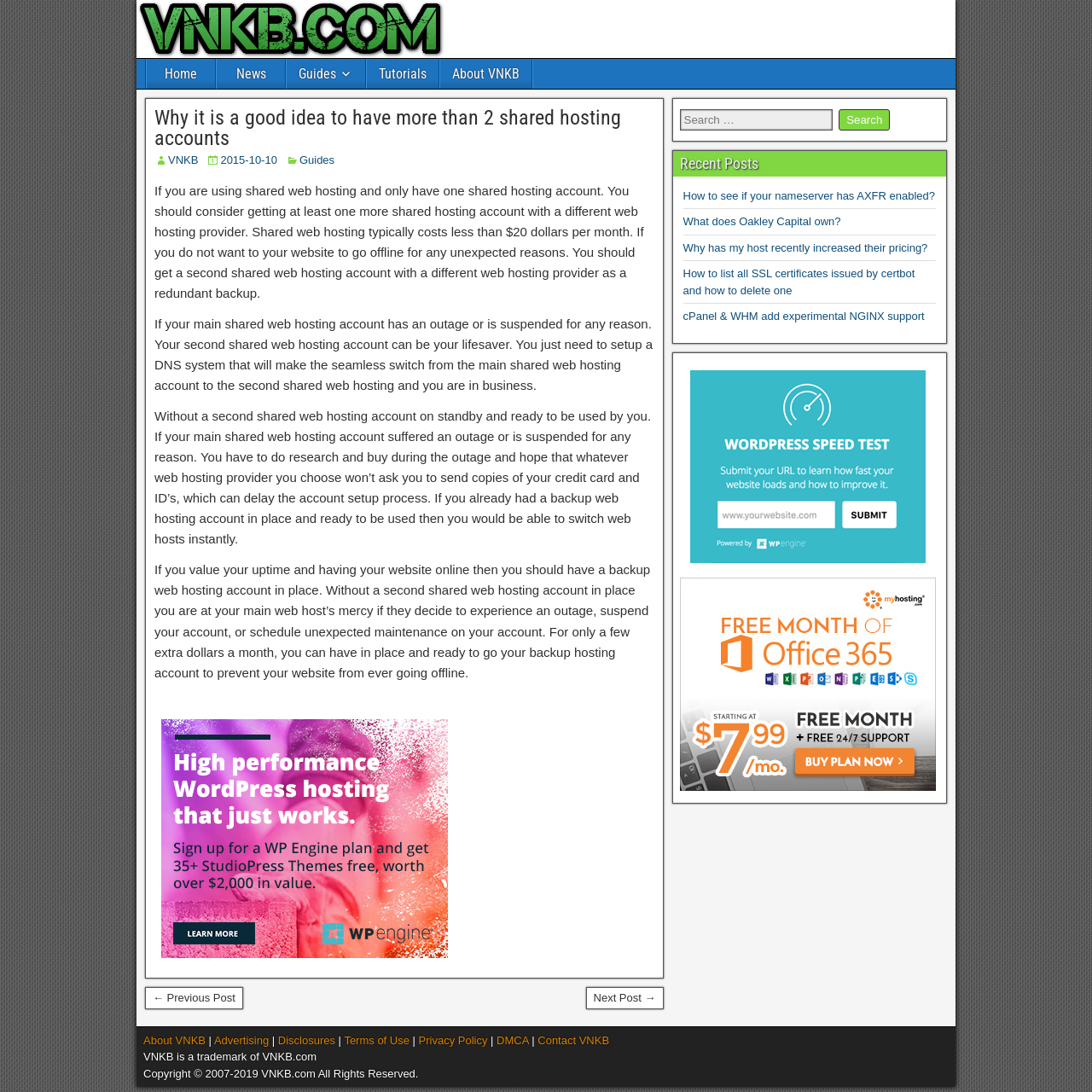Please find the bounding box coordinates for the clickable element needed to perform this instruction: "Visit the 'About VNKB' page".

[0.403, 0.054, 0.487, 0.081]